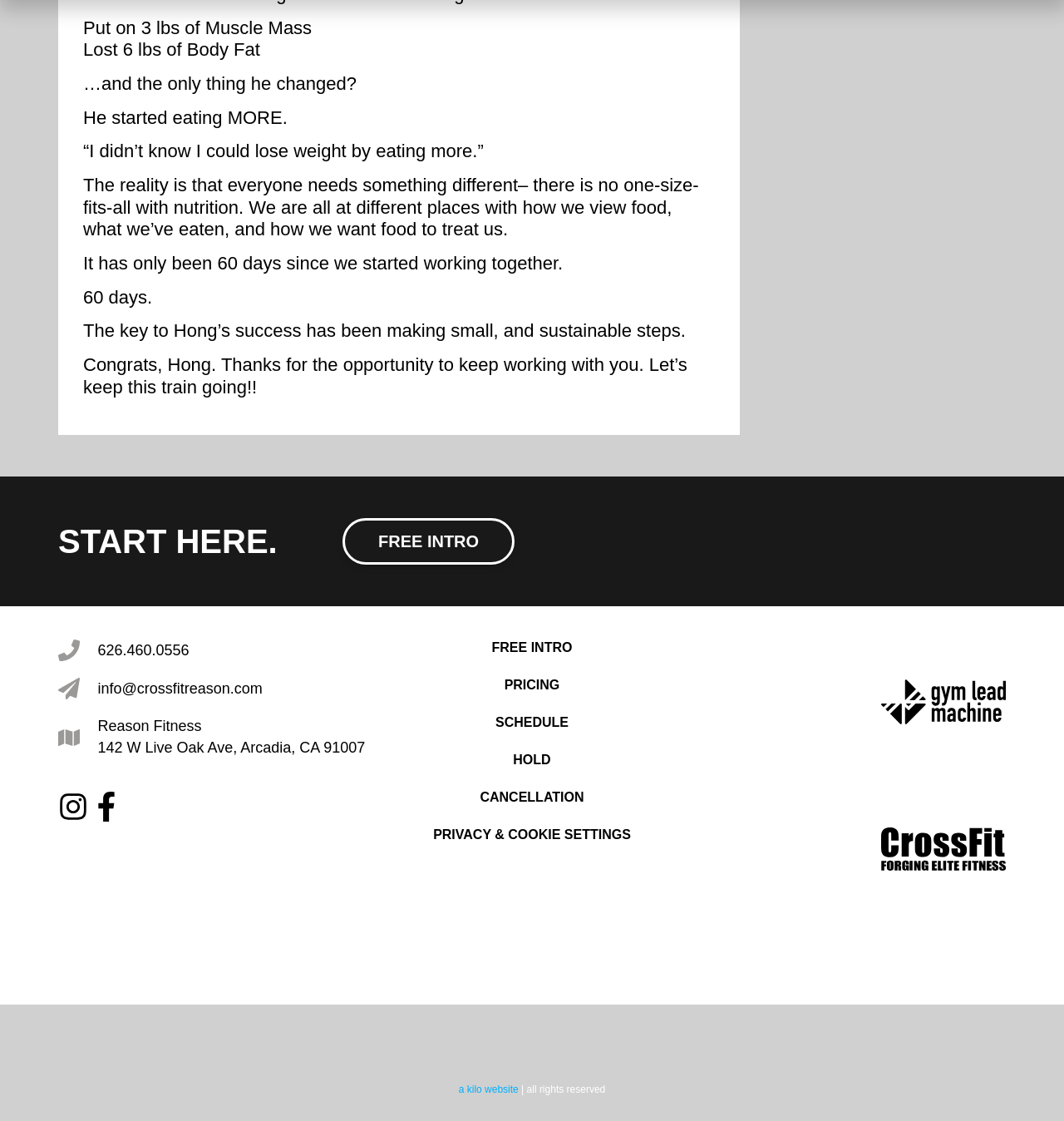Given the description "HOLD", provide the bounding box coordinates of the corresponding UI element.

[0.352, 0.671, 0.648, 0.686]